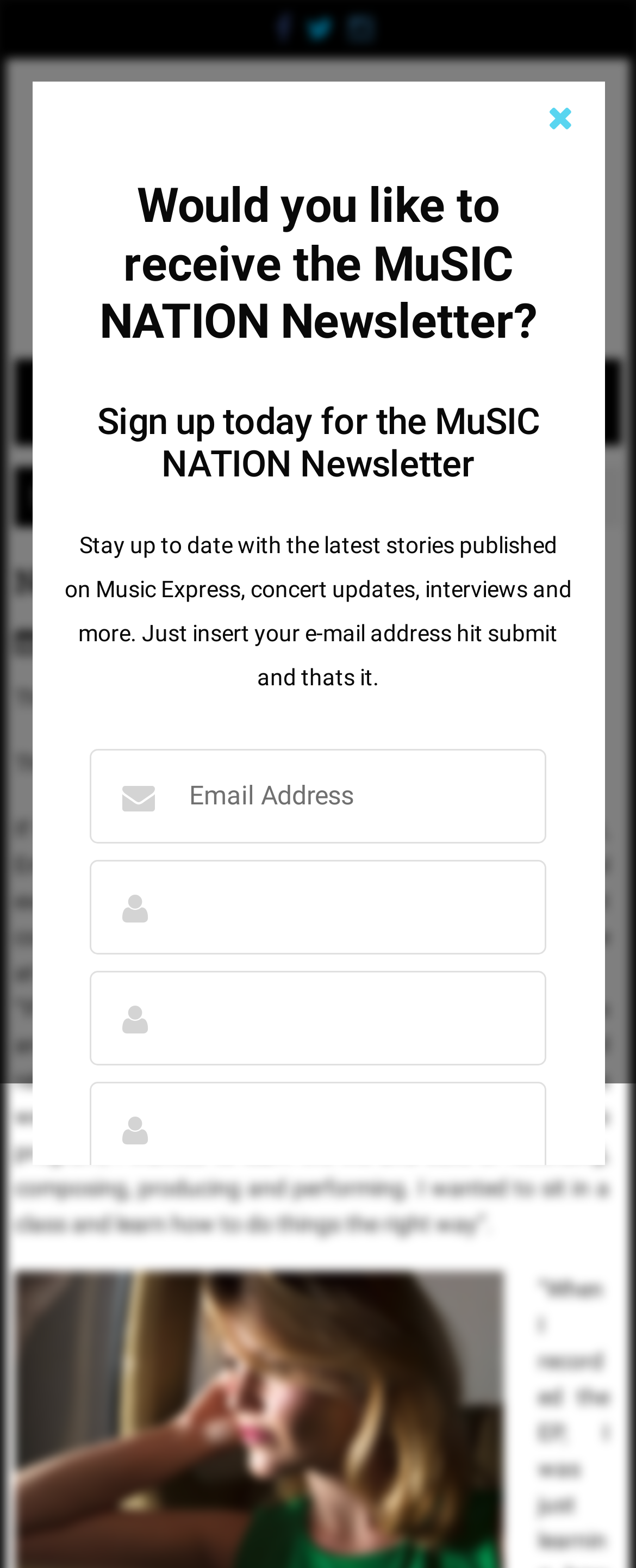What is the name of the university Emilia is attending?
We need a detailed and exhaustive answer to the question. Please elaborate.

According to the webpage content, Emilia is completing her final credits of her Bachelor of Arts degree at York University’s Honours Music Program.